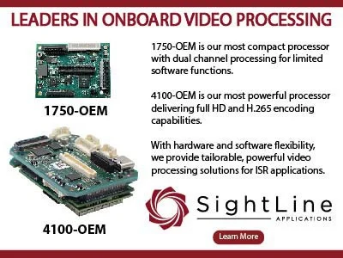Provide a brief response in the form of a single word or phrase:
What is the purpose of SightLine Applications' video processing solutions?

ISR applications